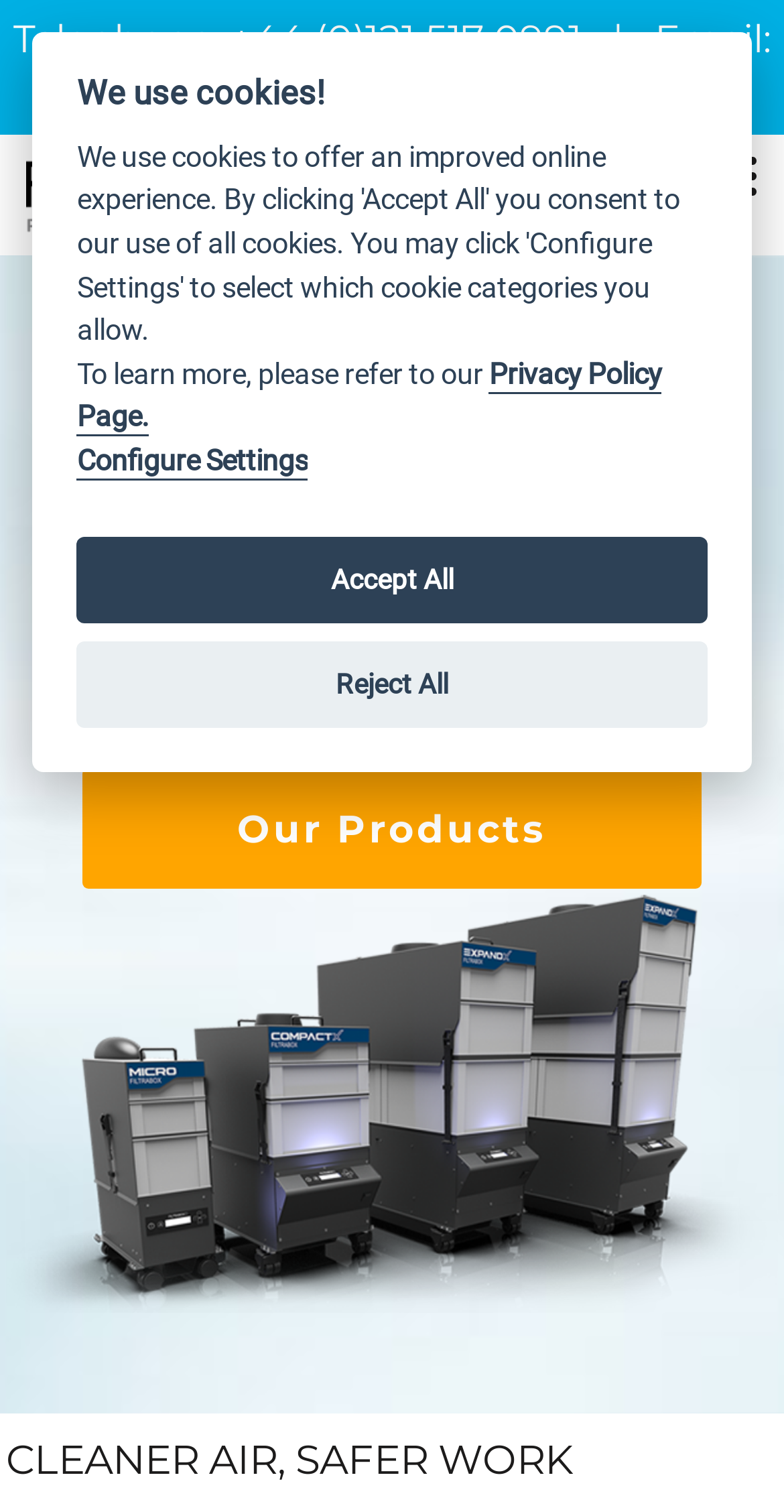Generate a thorough description of the webpage.

The webpage is about Filtrabox, a company that specializes in premium filtration and extraction systems. At the top left corner, there is a telephone number and email address displayed. Below this, there is a link to the Filtrabox website, accompanied by a logo image. 

To the right of the logo, there is a separator link. Below this, there are three headings: "ABOUT FILTRABOX", "Industry Leading In Fume Extraction", and "Our Products". The "Our Products" heading is positioned above a large image of air filters, which takes up most of the bottom half of the page.

In the top center of the page, there is a dialog box that pops up, informing users that the website uses cookies. This dialog box has a heading "We use cookies!" and provides a link to the Privacy Policy Page. There are also three buttons: "Configure Settings", "Accept All", and "Reject All", allowing users to manage their cookie settings.